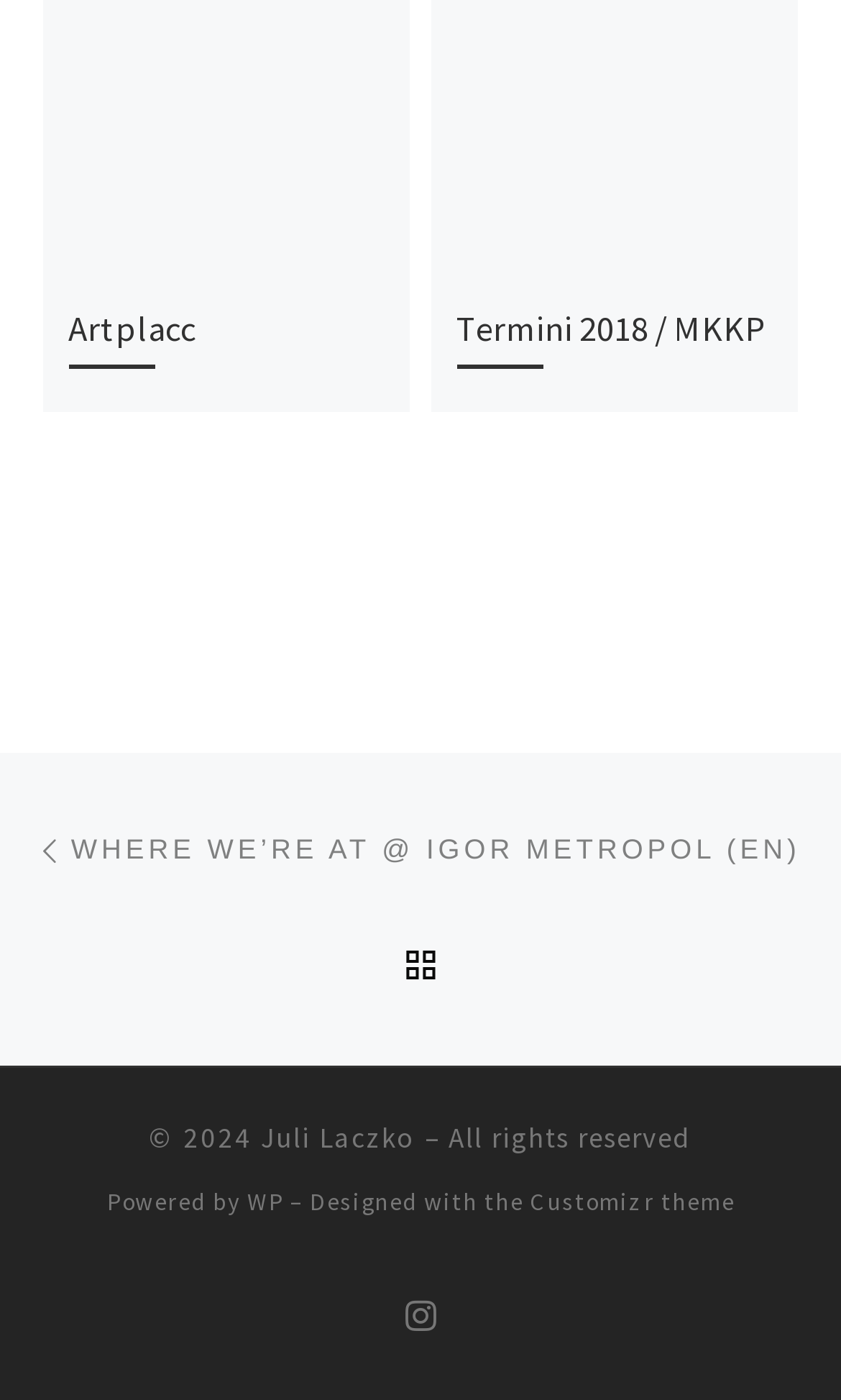Locate the UI element described as follows: "Juli Laczko". Return the bounding box coordinates as four float numbers between 0 and 1 in the order [left, top, right, bottom].

[0.31, 0.8, 0.495, 0.826]